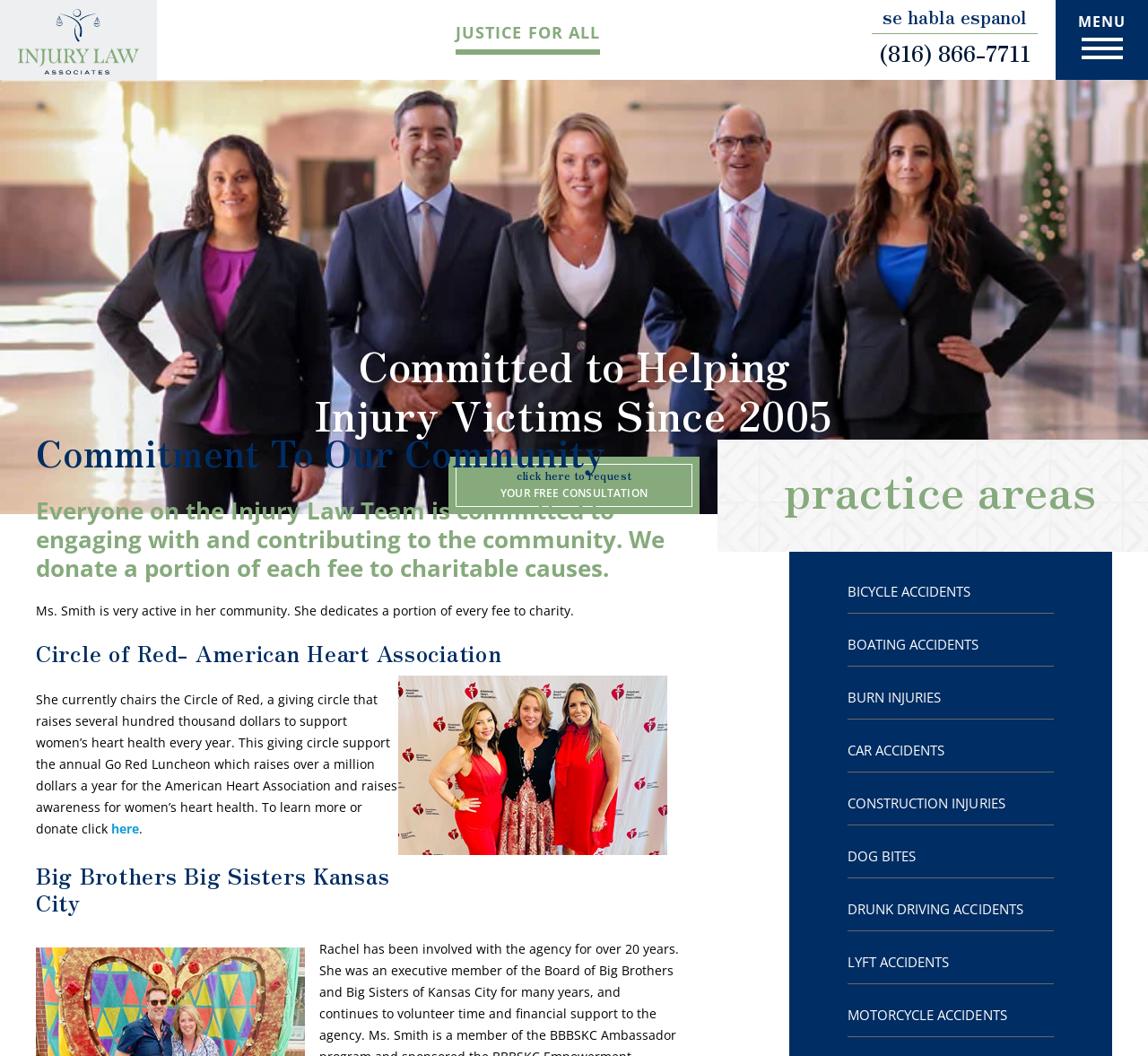What charity does Ms. Smith support?
Based on the content of the image, thoroughly explain and answer the question.

Ms. Smith supports the American Heart Association, as mentioned in the section 'Circle of Red- American Heart Association' on the webpage, where it describes her involvement in the charity.